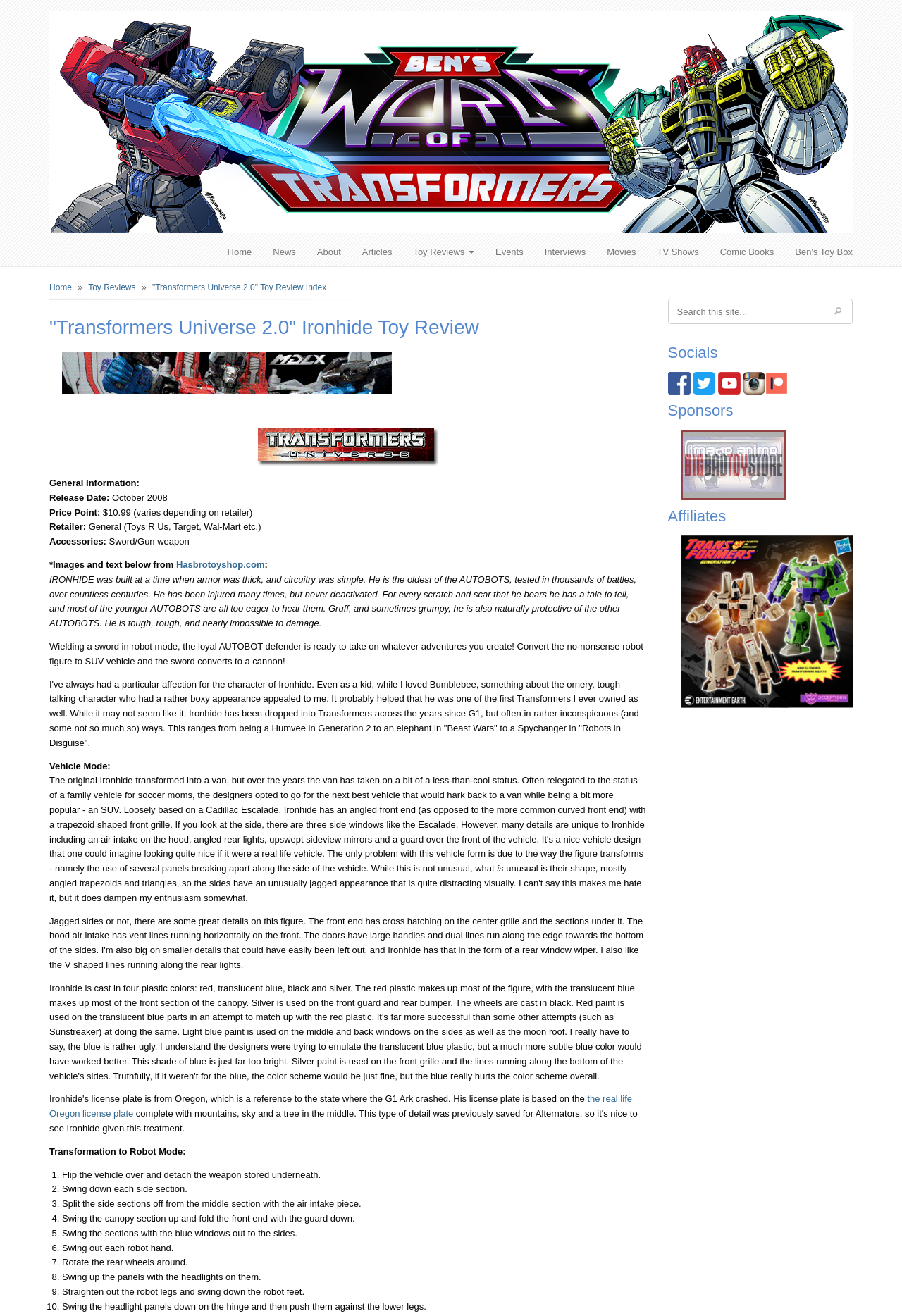Locate the bounding box coordinates of the clickable element to fulfill the following instruction: "Click on the 'Home' link". Provide the coordinates as four float numbers between 0 and 1 in the format [left, top, right, bottom].

[0.24, 0.181, 0.291, 0.202]